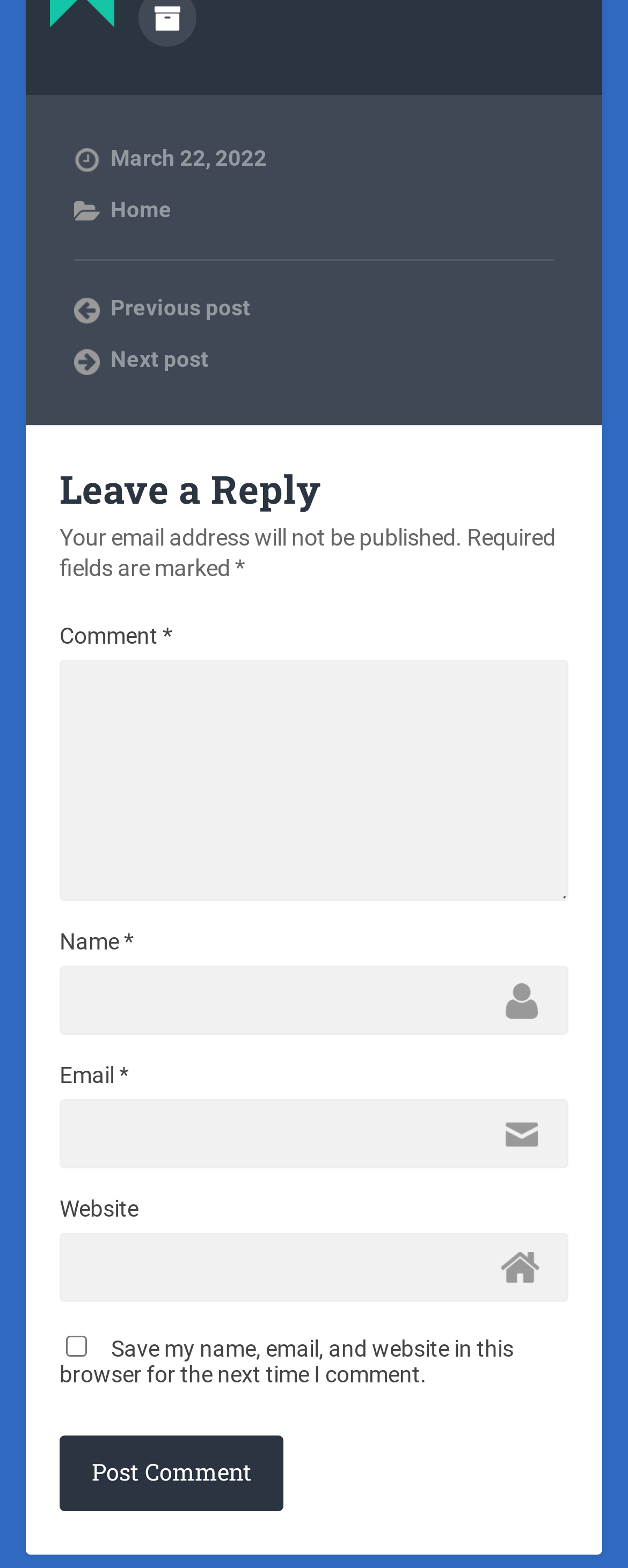Please specify the bounding box coordinates for the clickable region that will help you carry out the instruction: "Click the 'Home' link".

[0.176, 0.125, 0.273, 0.142]